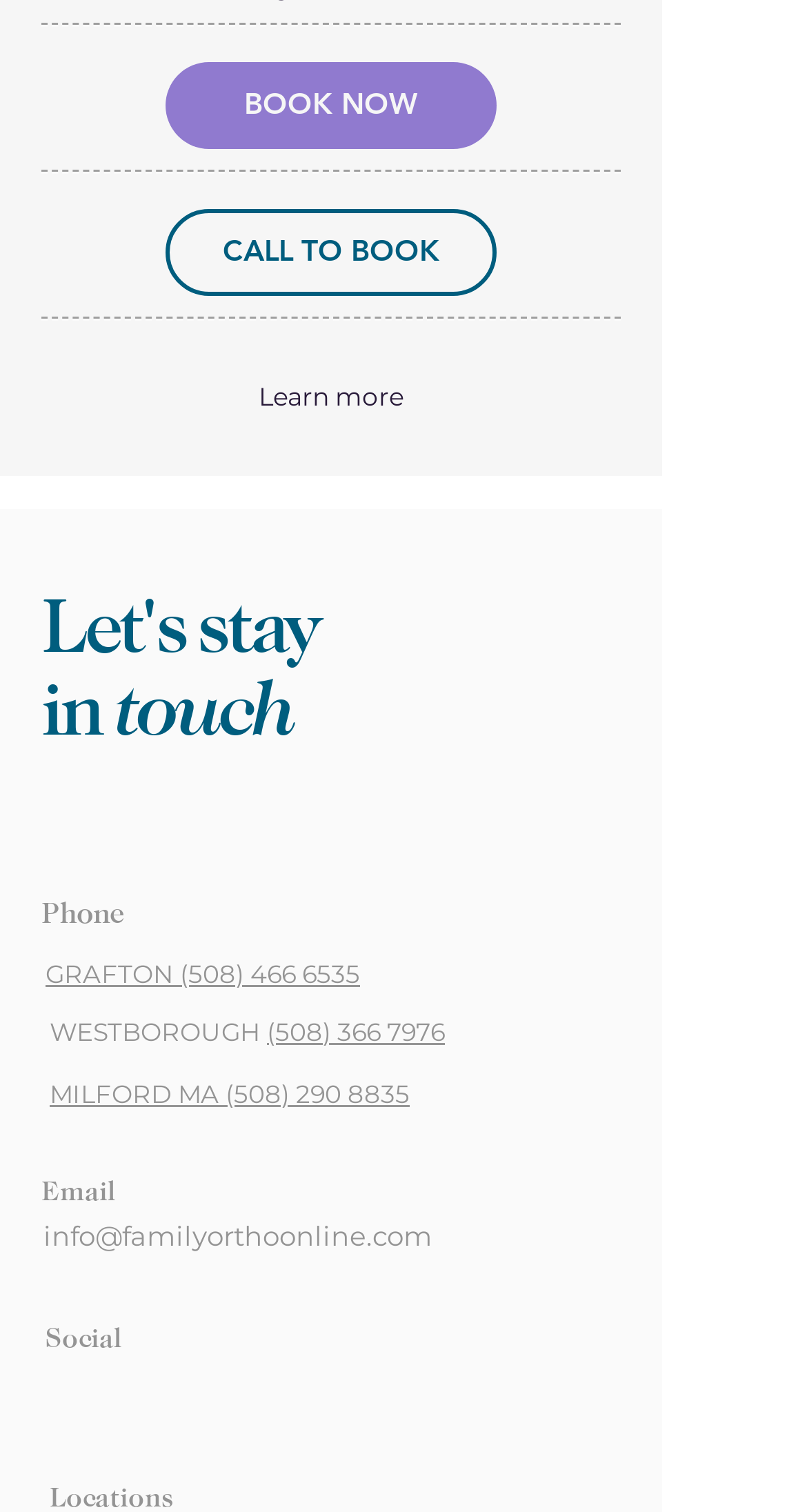Please specify the bounding box coordinates of the region to click in order to perform the following instruction: "View the Facebook page".

[0.174, 0.91, 0.241, 0.946]